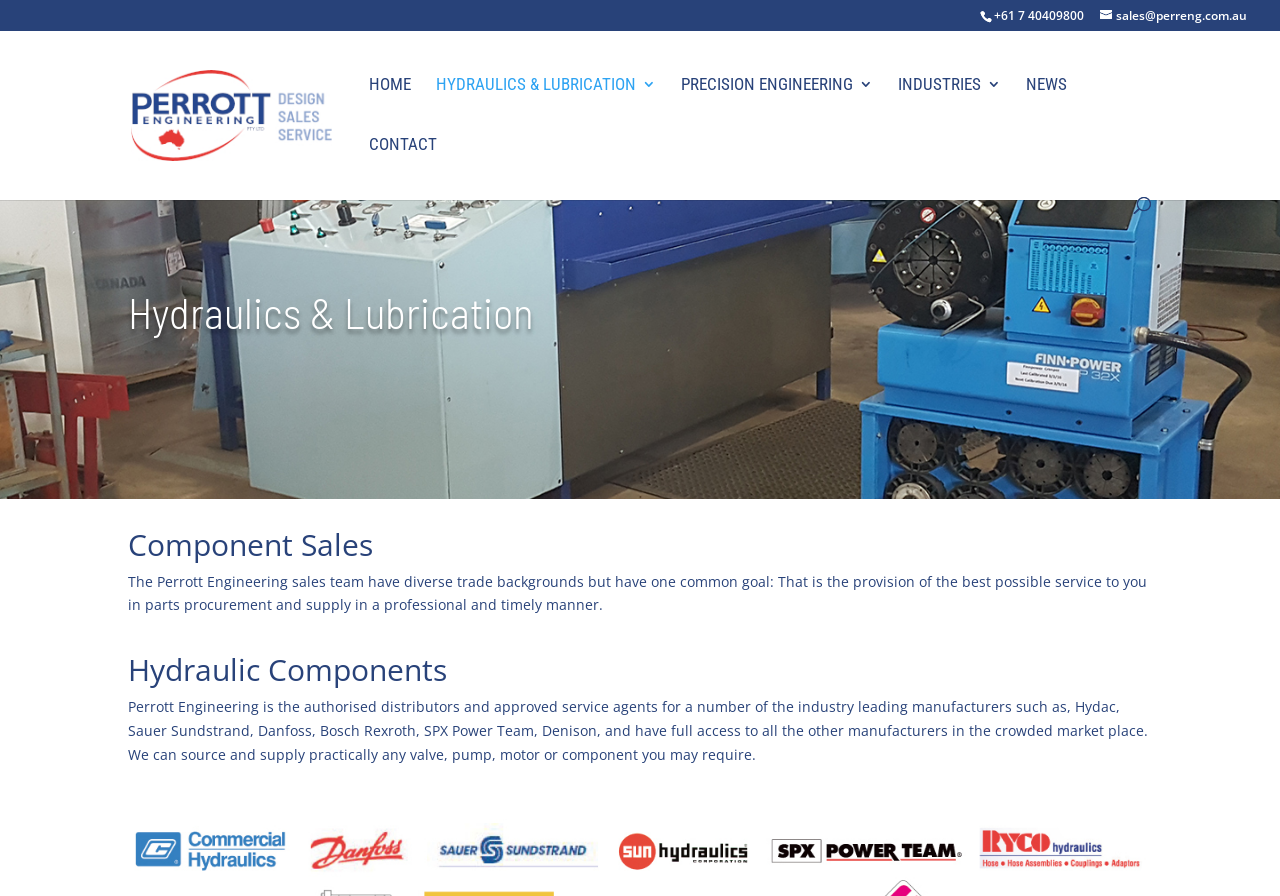Offer a detailed explanation of the webpage layout and contents.

The webpage is about Sales from Perrott Engineering Pty Ltd. At the top right corner, there is a phone number '+61 7 40409800' and an email address 'sales@perreng.com.au'. Below them, there is a logo of Perrott Engineering Pty Ltd, which is an image. 

On the top navigation bar, there are six links: 'HOME', 'HYDRAULICS & LUBRICATION 3', 'PRECISION ENGINEERING 3', 'INDUSTRIES 3', 'NEWS', and 'CONTACT'. The 'CONTACT' link is positioned below the 'HOME' link.

In the main content area, there is a search bar at the top, with a searchbox labeled 'Search for:'. Below the search bar, there is a heading 'Component Sales', followed by a paragraph of text describing the sales team's goal. 

Underneath, there is another heading 'Hydraulic Components', followed by a paragraph of text describing Perrott Engineering's role as authorized distributors and approved service agents for various industry-leading manufacturers.